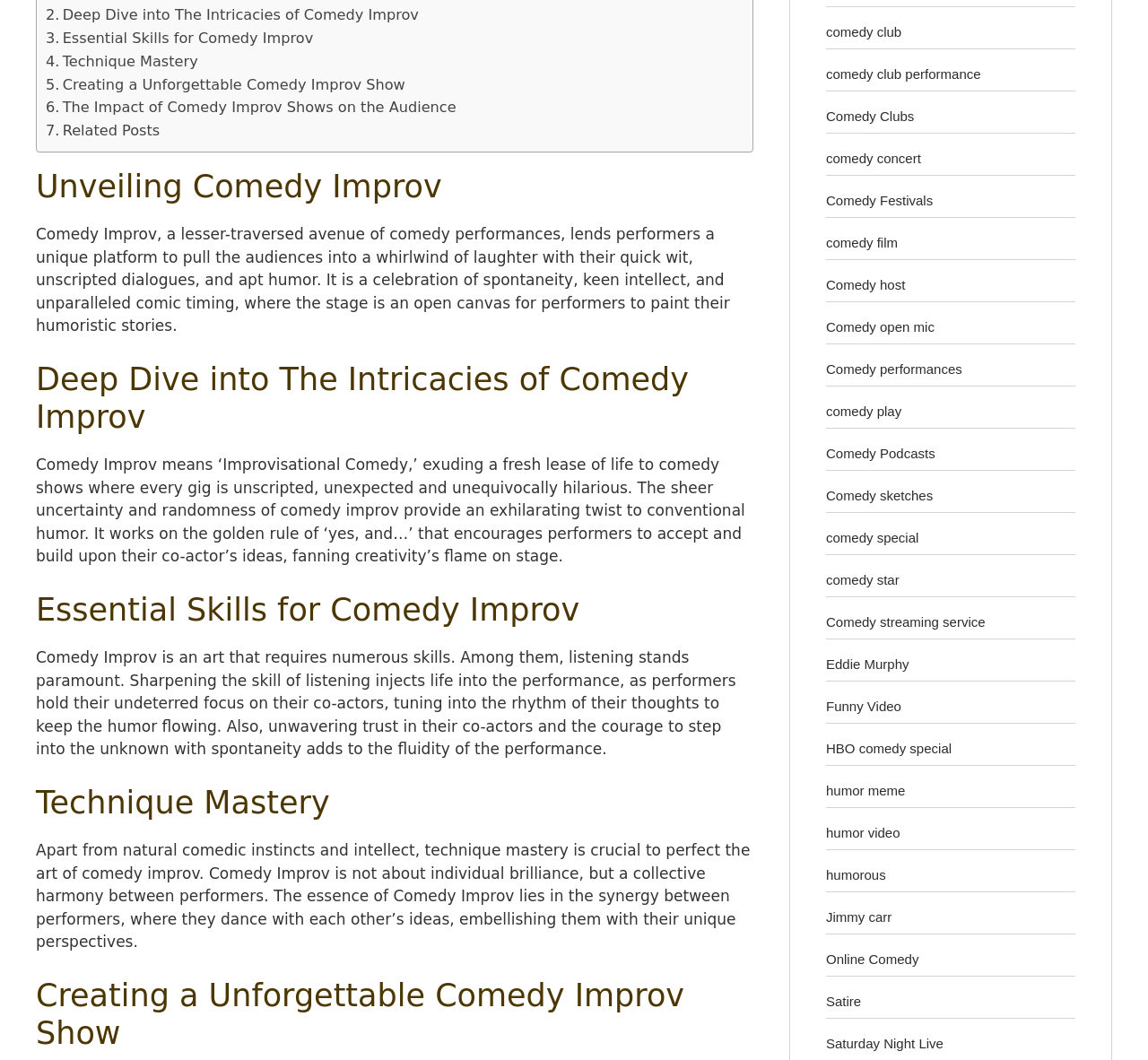Determine the bounding box for the described UI element: "Health & Safety Management Systems".

None